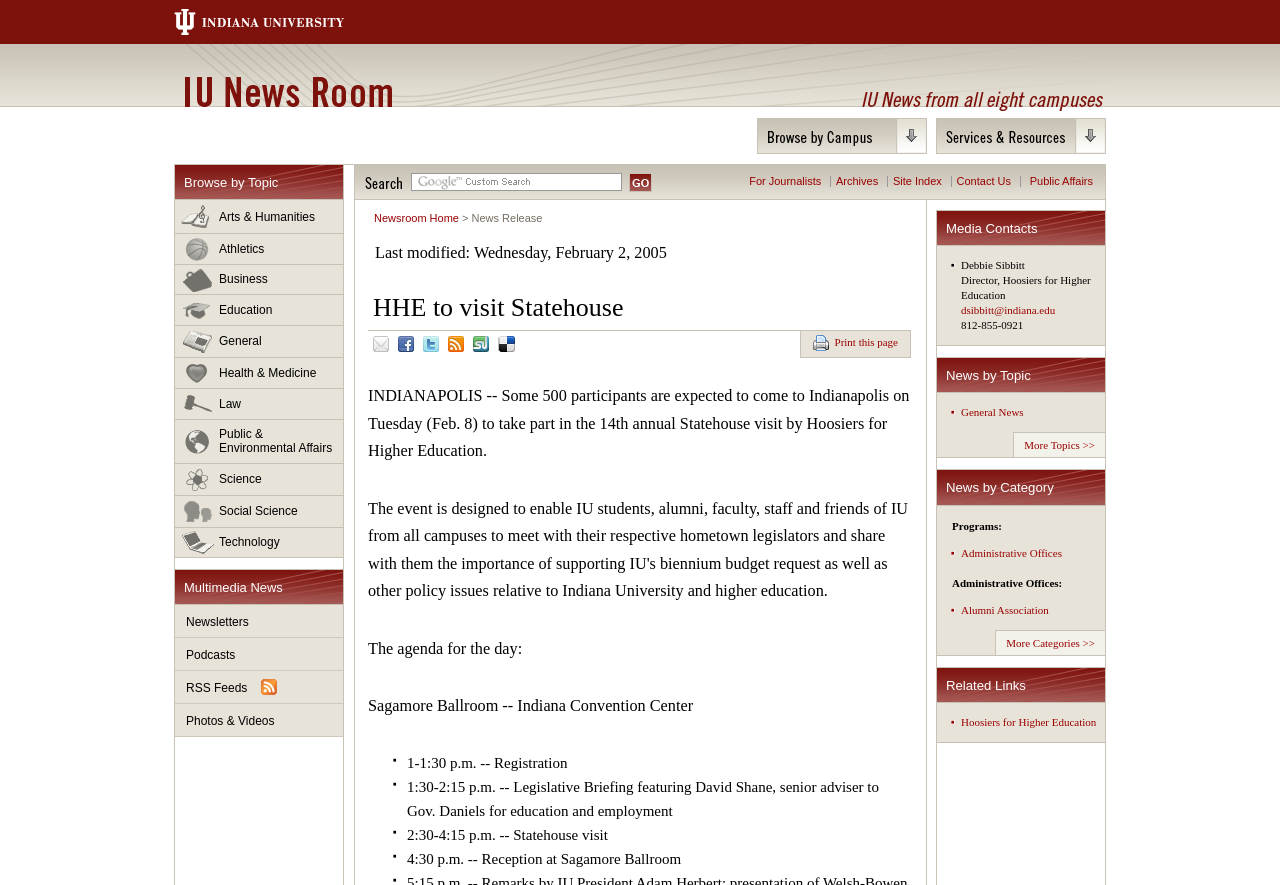Find the bounding box coordinates of the clickable area required to complete the following action: "Visit IU News Room".

[0.145, 0.087, 0.306, 0.121]